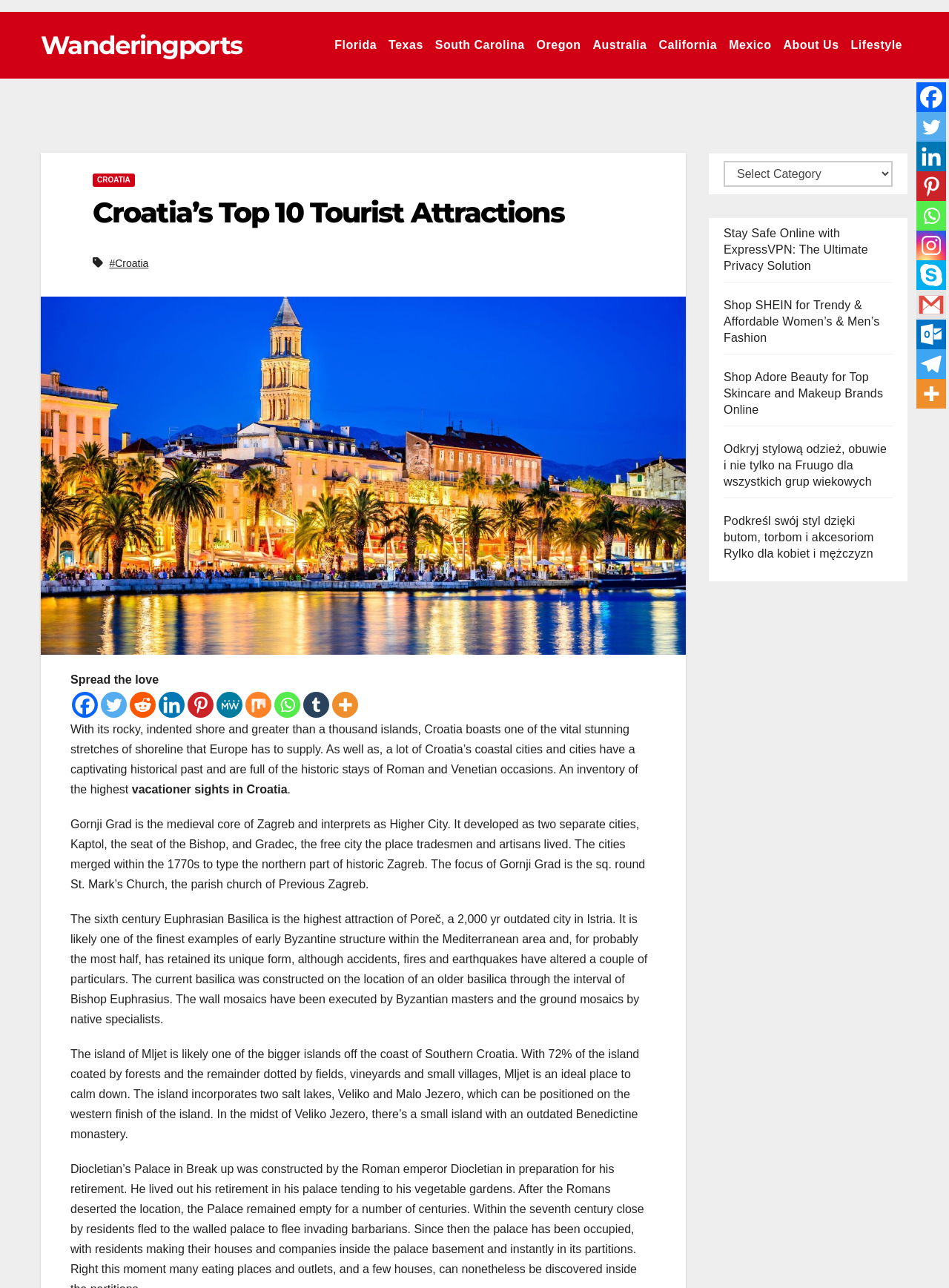Determine the coordinates of the bounding box for the clickable area needed to execute this instruction: "Select a category".

[0.762, 0.125, 0.941, 0.145]